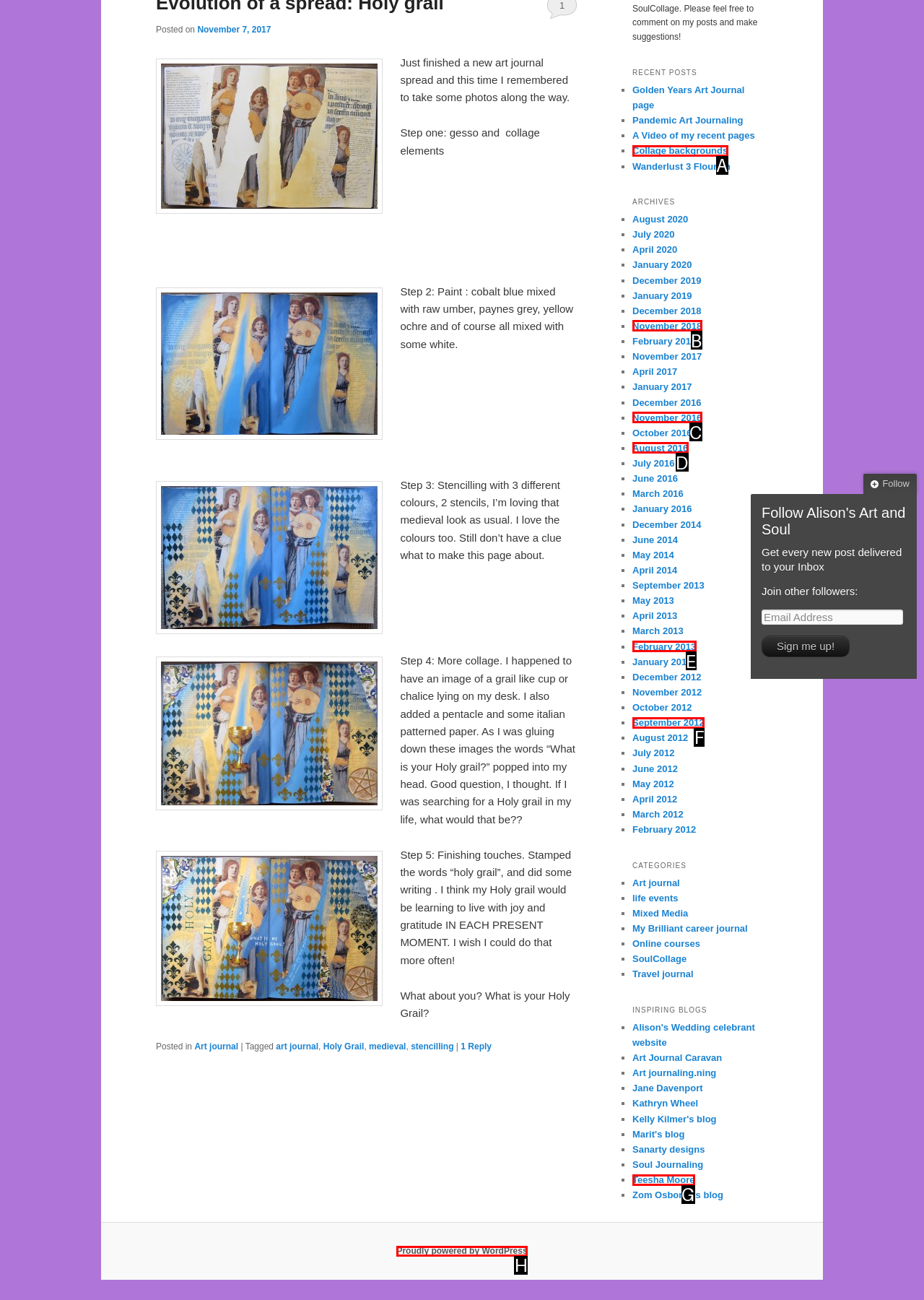Match the description: Proudly powered by WordPress to one of the options shown. Reply with the letter of the best match.

H